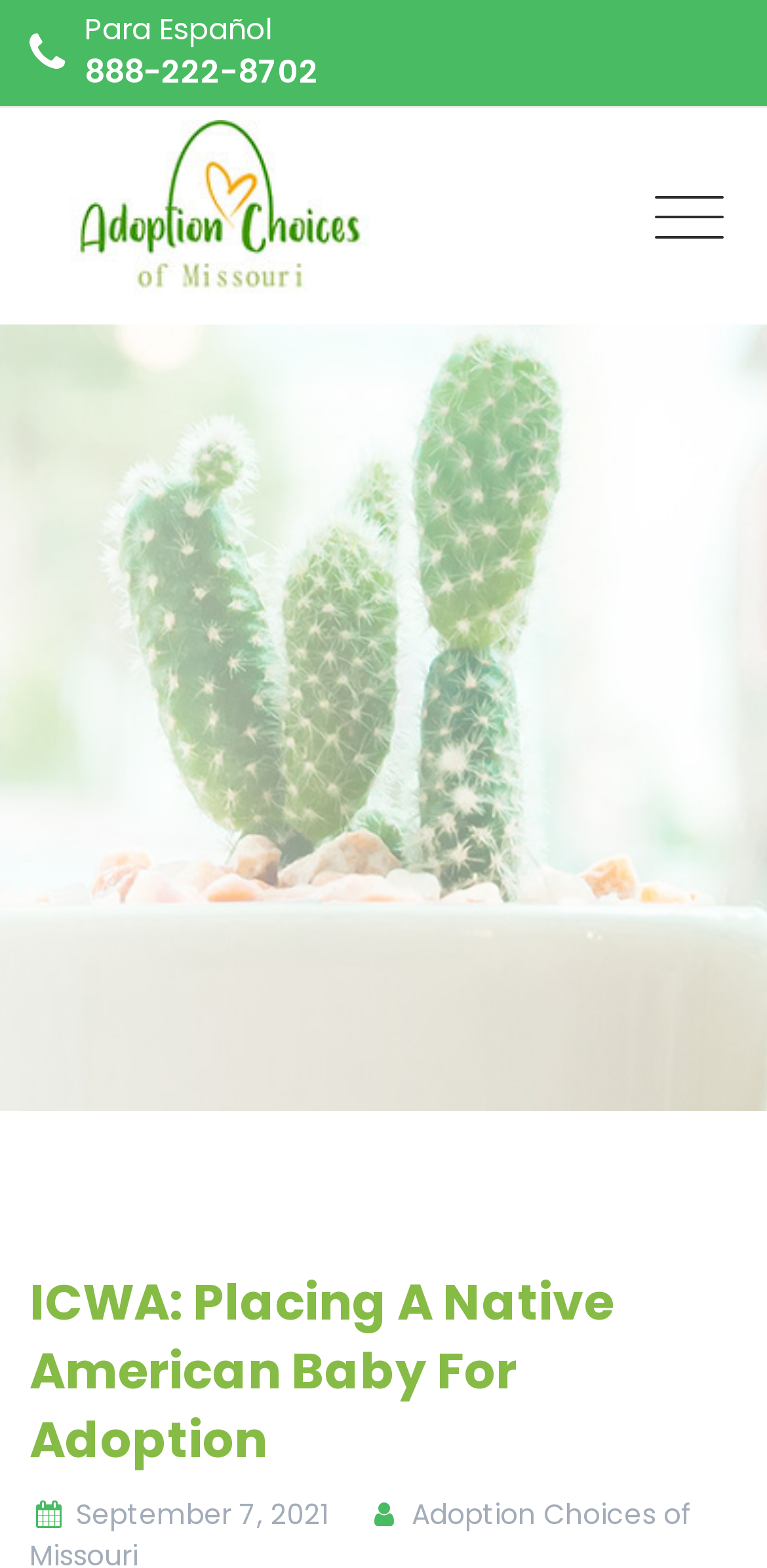What is the name of the organization?
Using the image, answer in one word or phrase.

Adoption Choices of Missouri